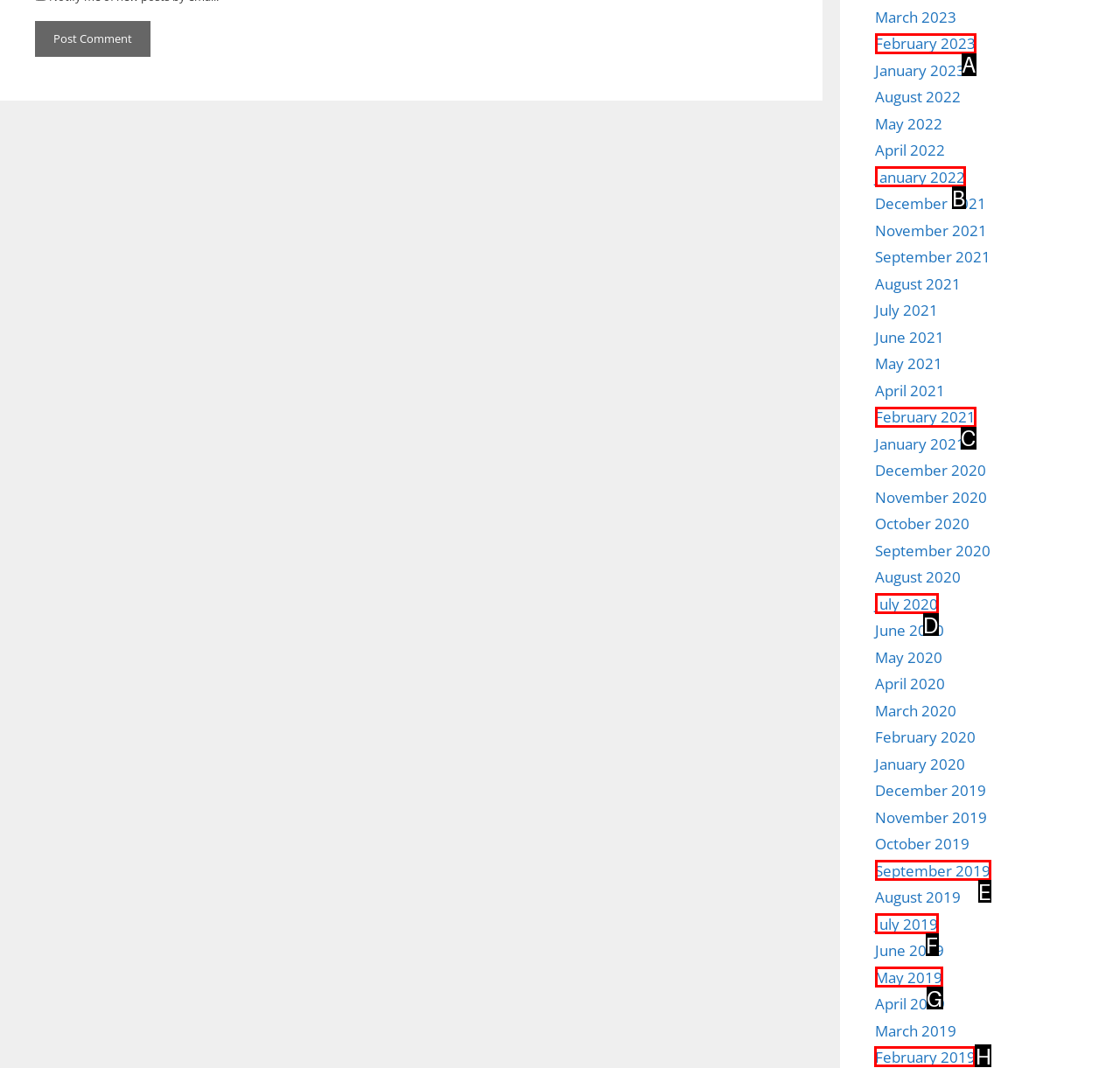To complete the task: Explore February 2019 archives, which option should I click? Answer with the appropriate letter from the provided choices.

H